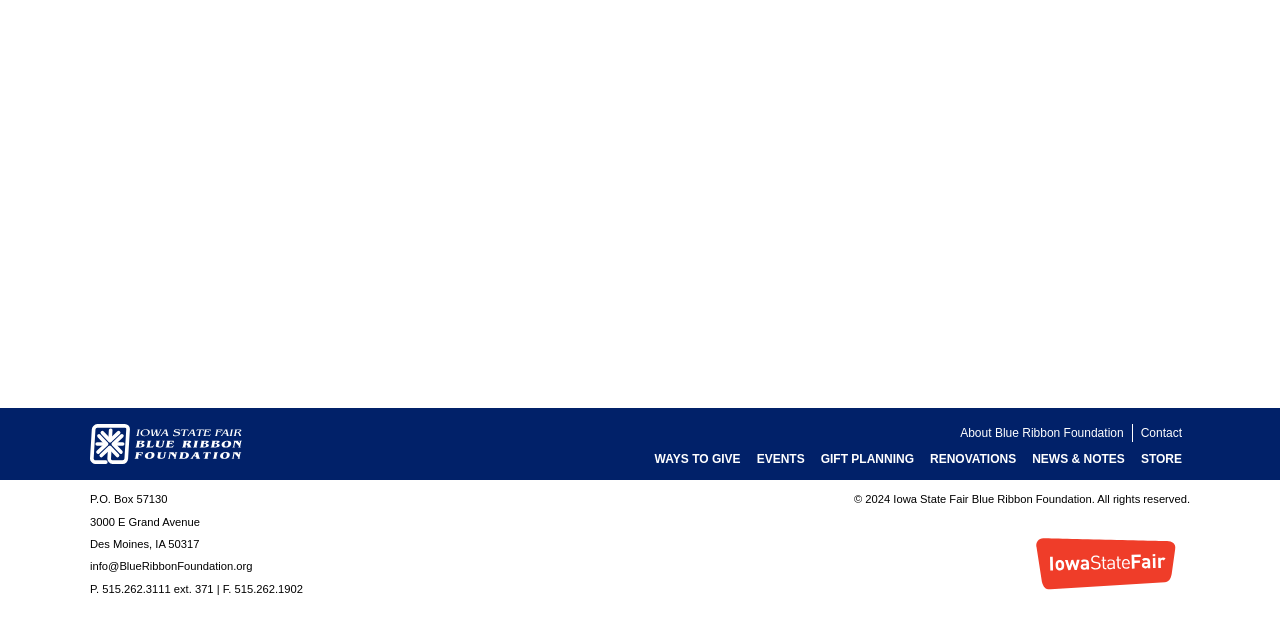Identify the bounding box coordinates of the HTML element based on this description: "Ways to Give".

[0.505, 0.691, 0.585, 0.744]